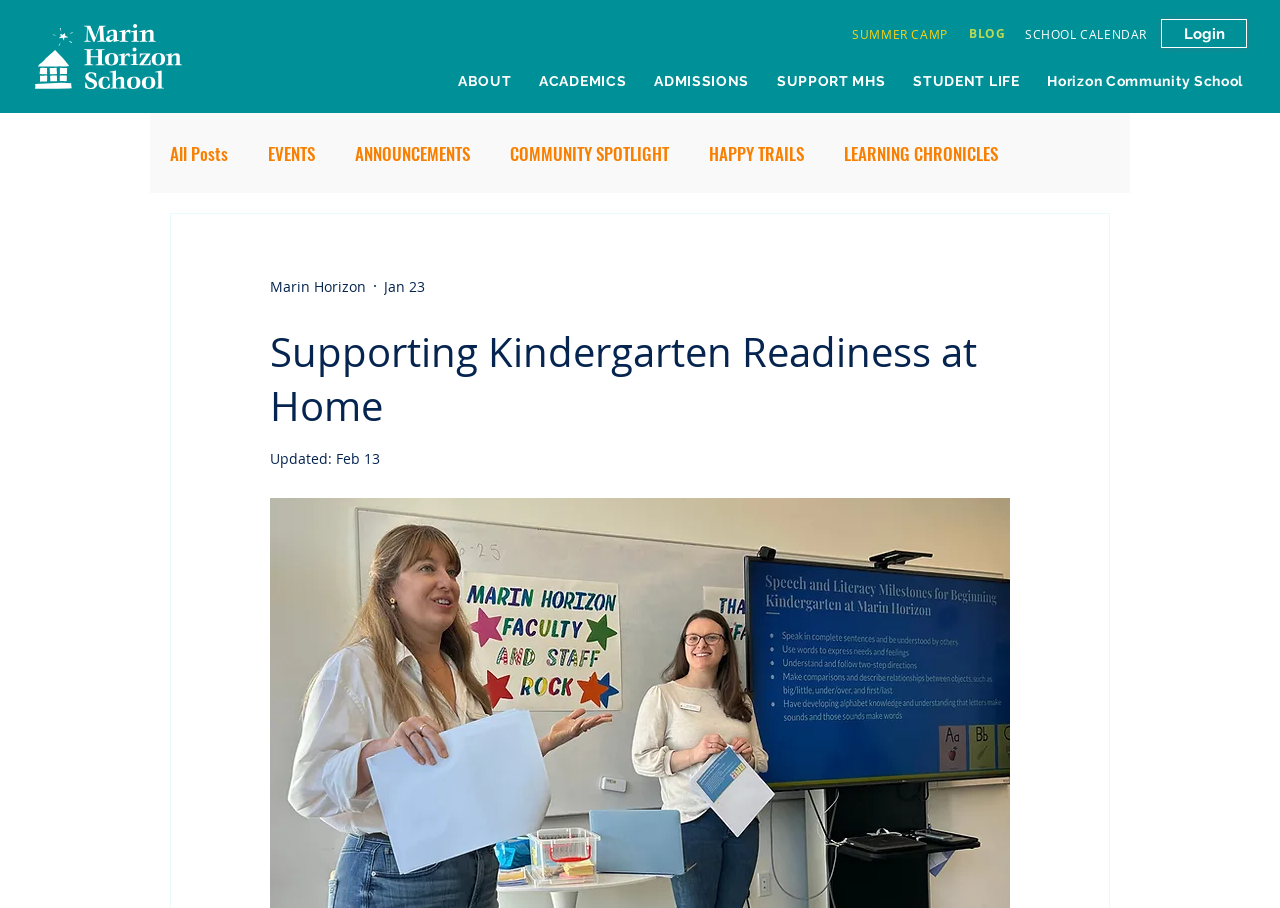Specify the bounding box coordinates of the area to click in order to execute this command: 'Go to the BLOG page'. The coordinates should consist of four float numbers ranging from 0 to 1, and should be formatted as [left, top, right, bottom].

[0.752, 0.021, 0.791, 0.053]